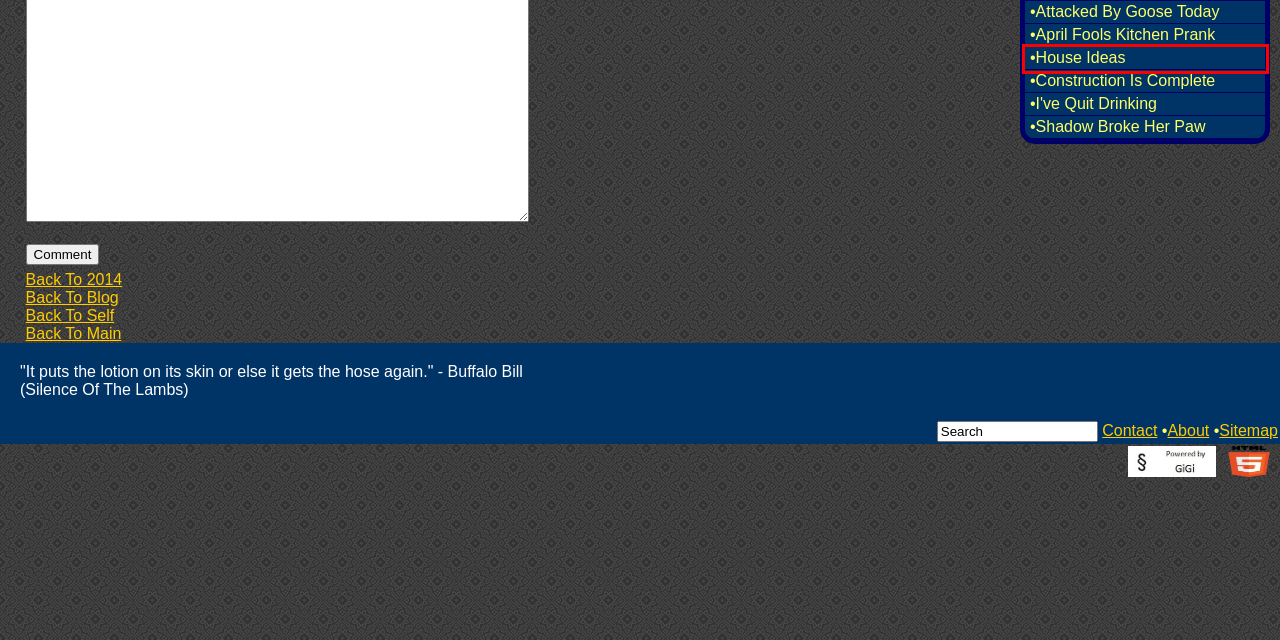Given a screenshot of a webpage featuring a red bounding box, identify the best matching webpage description for the new page after the element within the red box is clicked. Here are the options:
A. Validation Results - W3C Markup Validator
B. Absurdity - Sitemap
C. Absurdity - House Ideas: Mar 26 2014
D. Absurdity - April Fools Kitchen Prank: Mar 31 2014
E. Absurdity - Shadow Broke Her Paw: Jan 15 2014
F. Absurdity - Construction Is Complete: Mar 23 2014
G. Absurdity - Contact
H. Absurdity - Attacked By Goose Today: Apr 24 2014

C